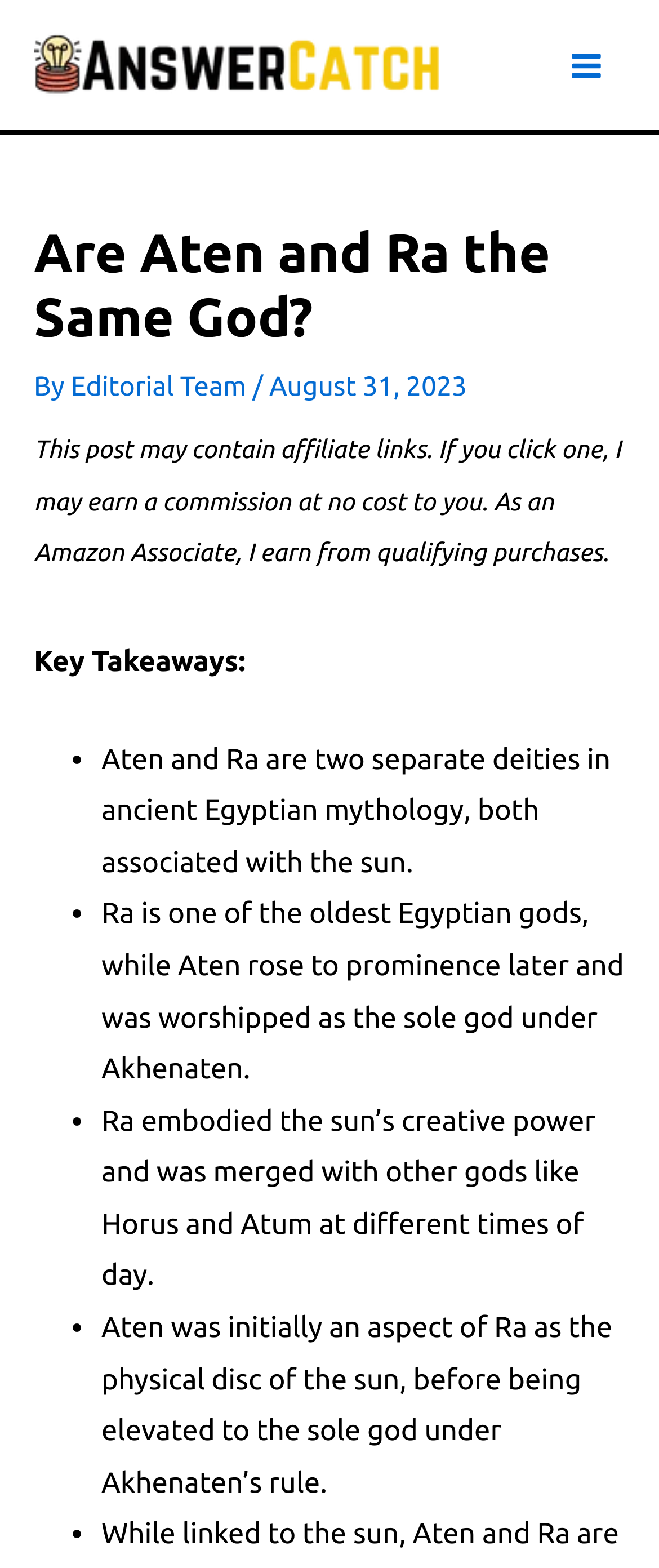When was the article published?
Using the details from the image, give an elaborate explanation to answer the question.

The publication date of the article is mentioned in the header section, where it says 'August 31, 2023'.